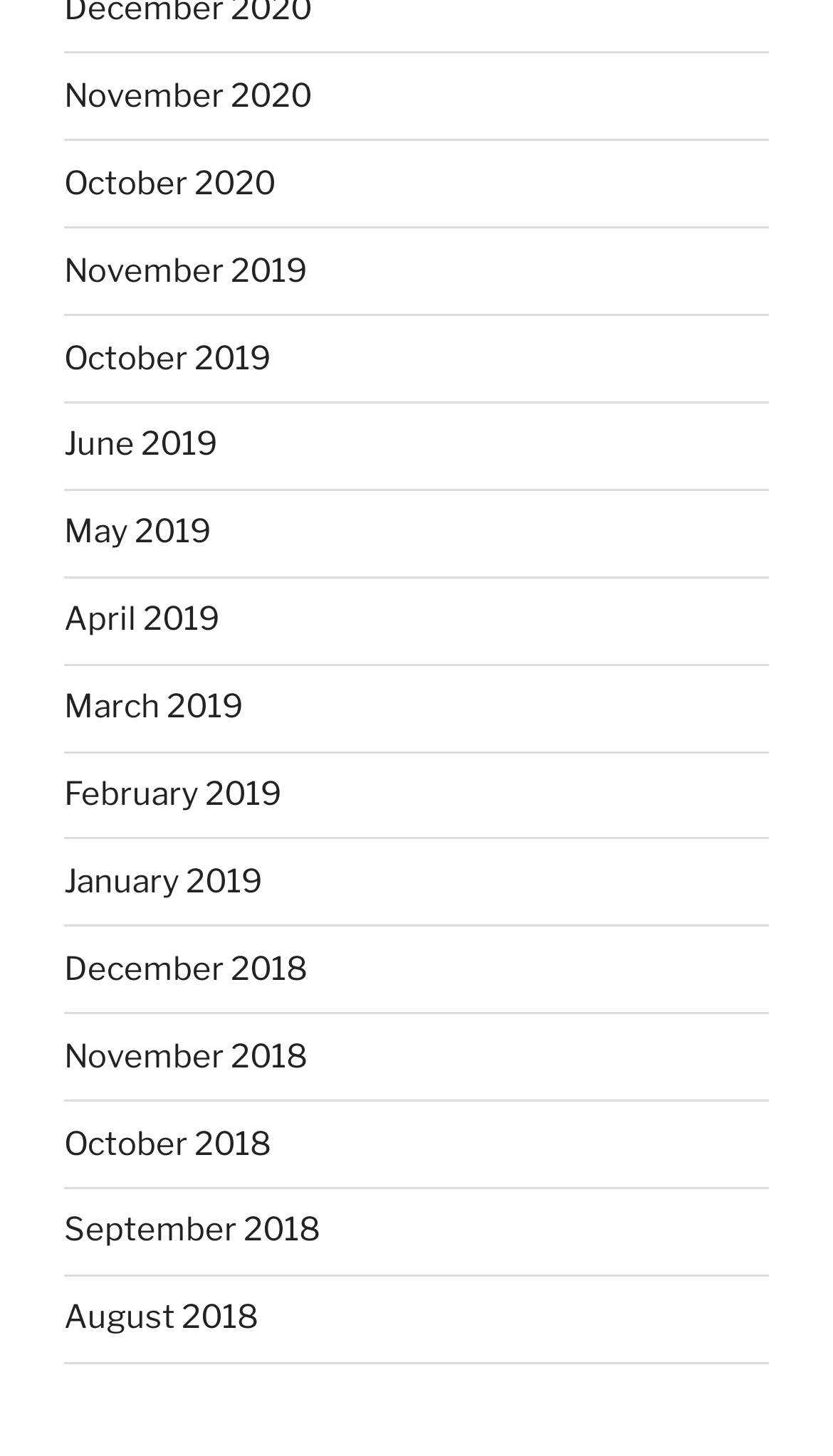Find the bounding box coordinates of the clickable area required to complete the following action: "view November 2020".

[0.077, 0.053, 0.374, 0.079]